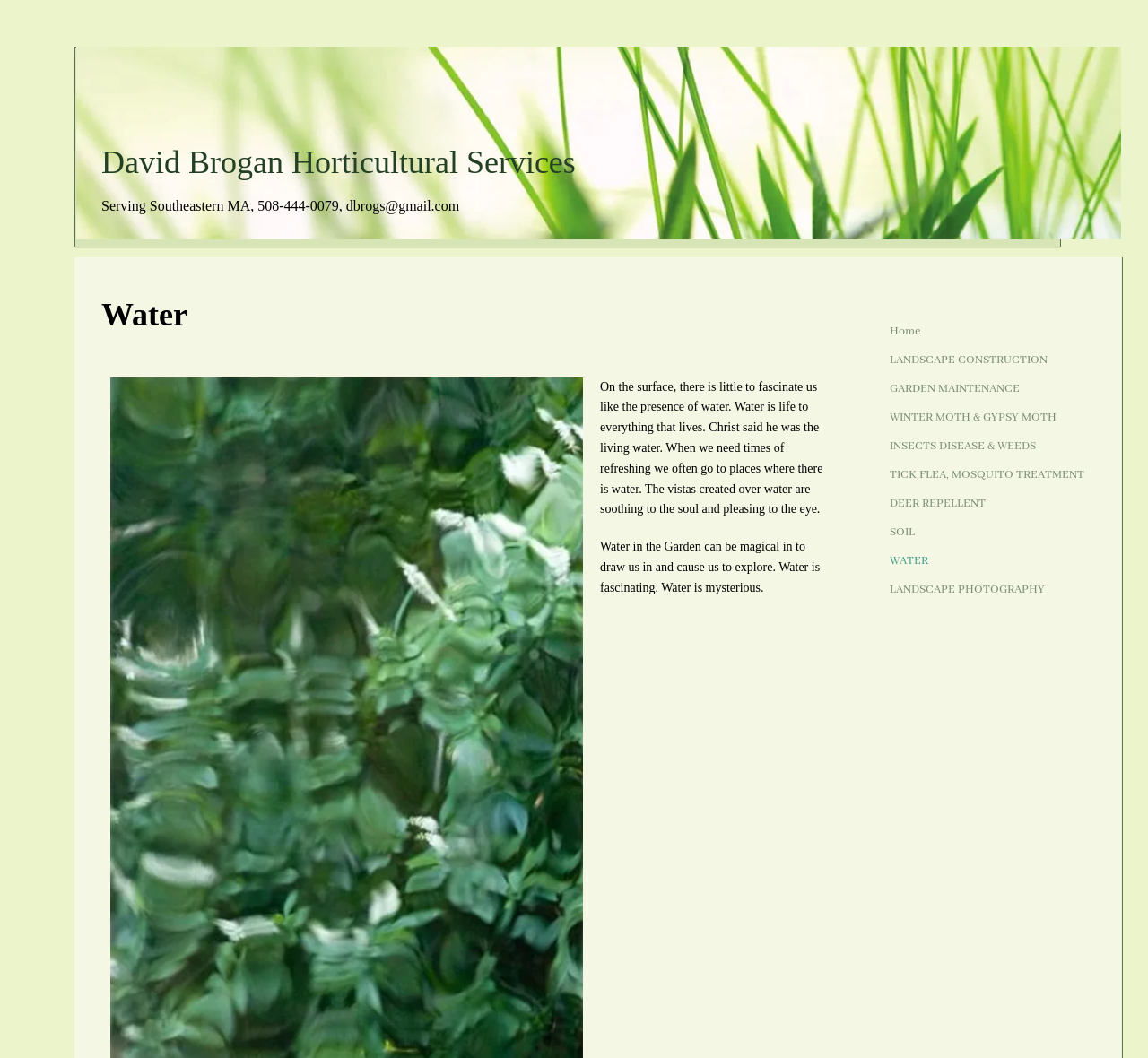Please identify the bounding box coordinates for the region that you need to click to follow this instruction: "contact through email".

[0.301, 0.187, 0.4, 0.201]